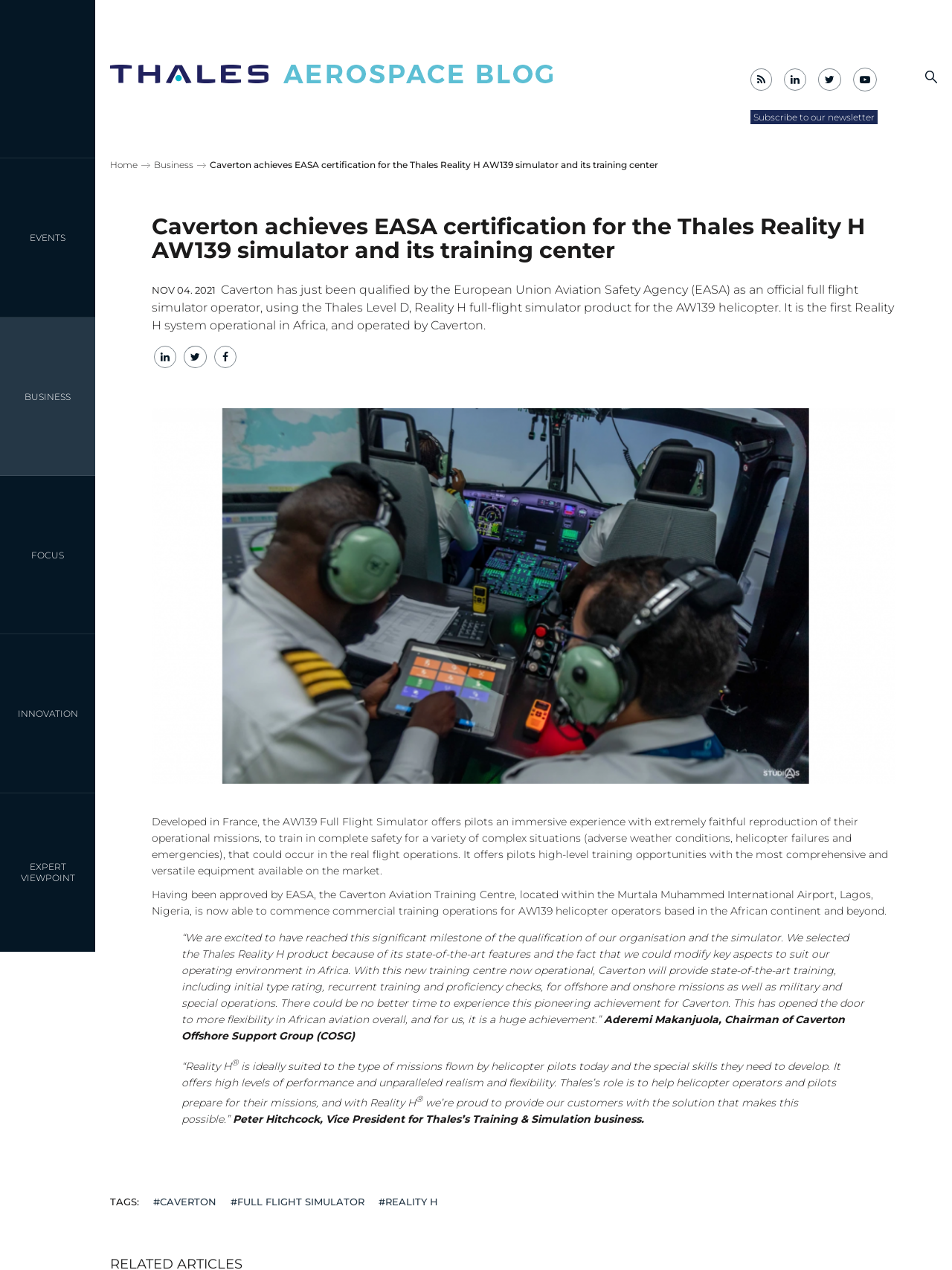Using the format (top-left x, top-left y, bottom-right x, bottom-right y), and given the element description, identify the bounding box coordinates within the screenshot: Focus

[0.0, 0.375, 0.1, 0.499]